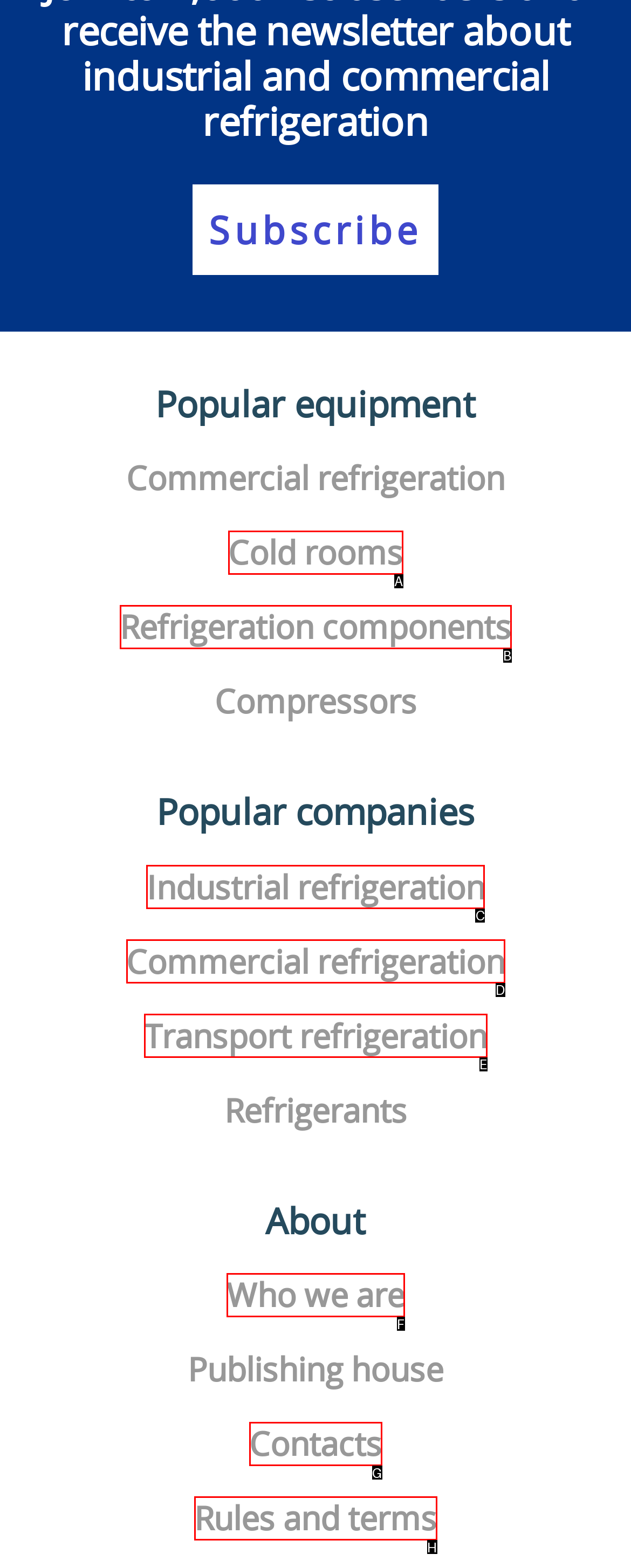Refer to the element description: Cssprepforum and identify the matching HTML element. State your answer with the appropriate letter.

None